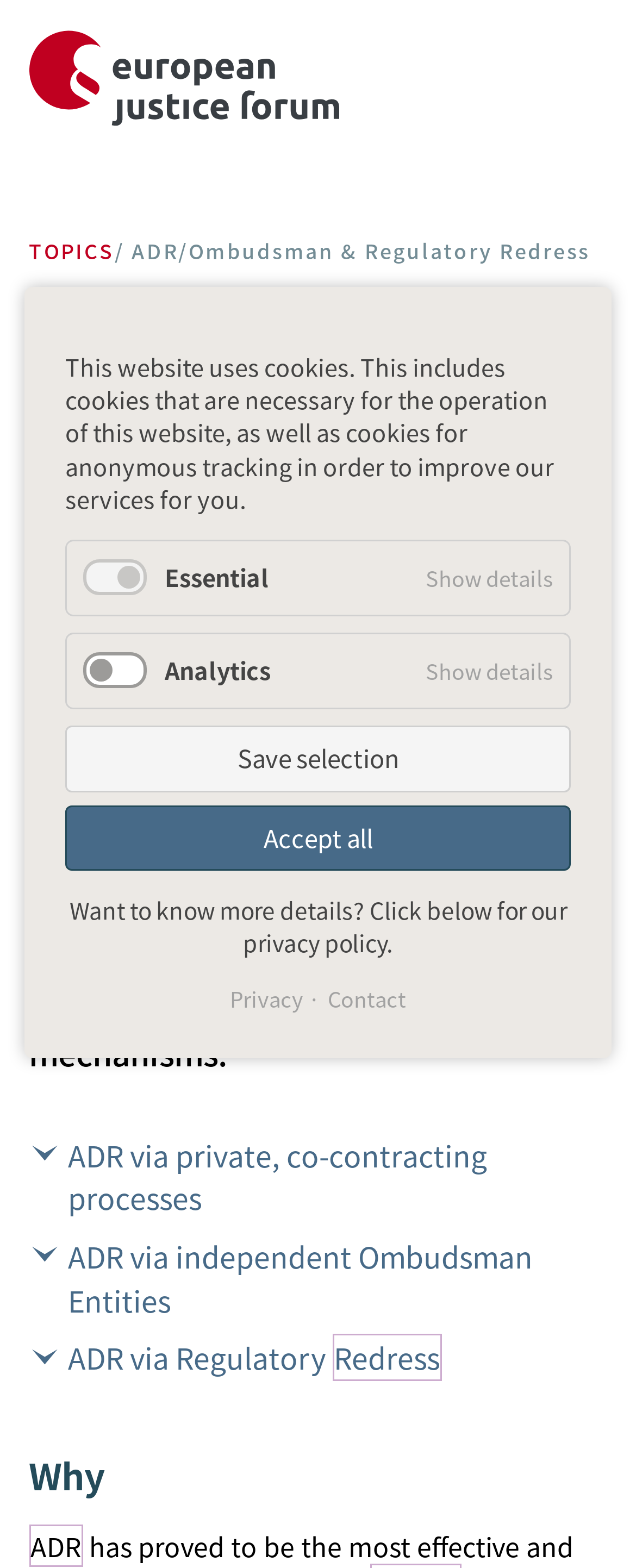Specify the bounding box coordinates of the area to click in order to execute this command: 'Click the European Justice Forum logo'. The coordinates should consist of four float numbers ranging from 0 to 1, and should be formatted as [left, top, right, bottom].

[0.046, 0.018, 0.533, 0.081]